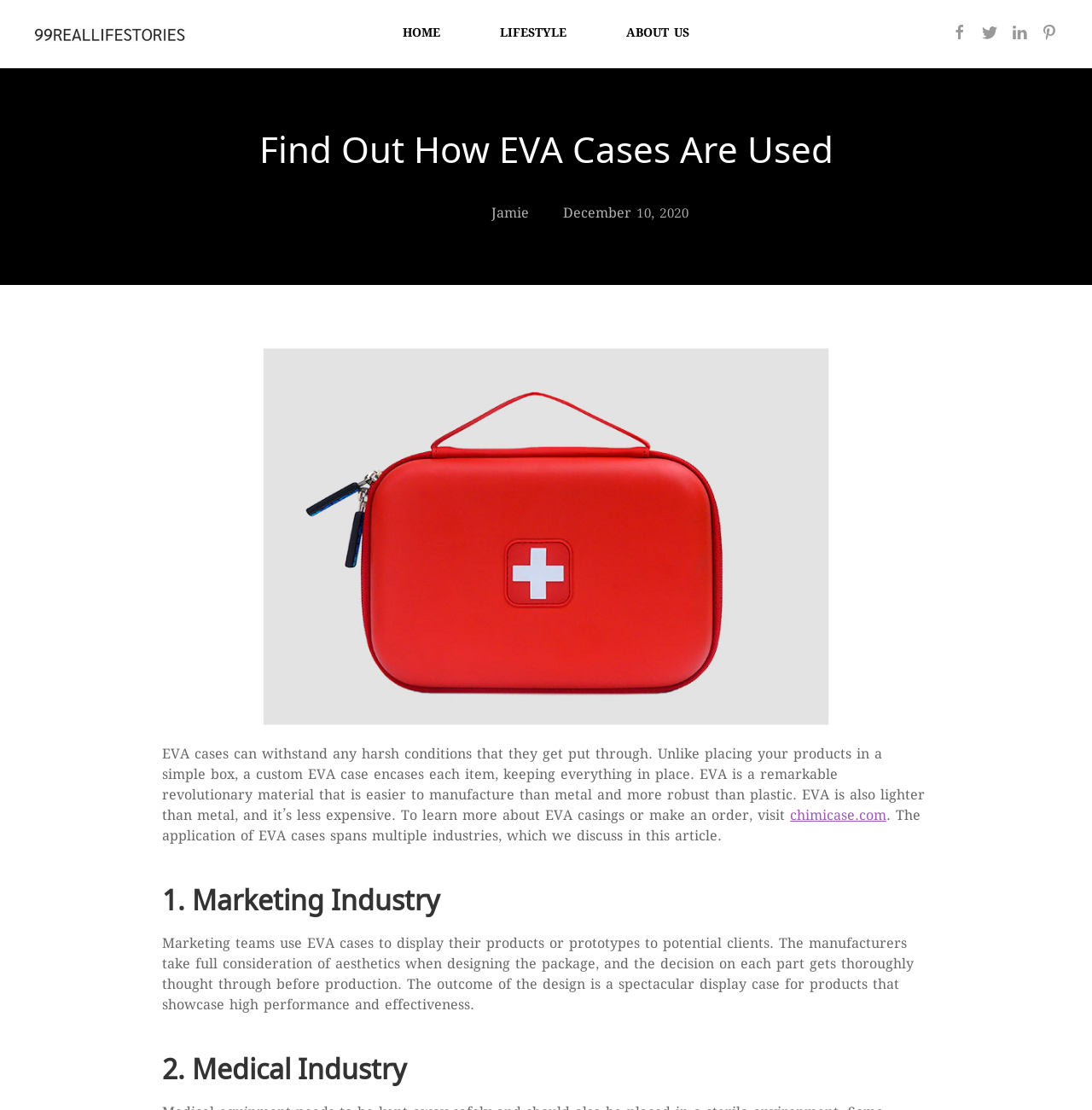Find the bounding box coordinates of the clickable area that will achieve the following instruction: "visit 99reallifestories.com".

[0.031, 0.023, 0.172, 0.039]